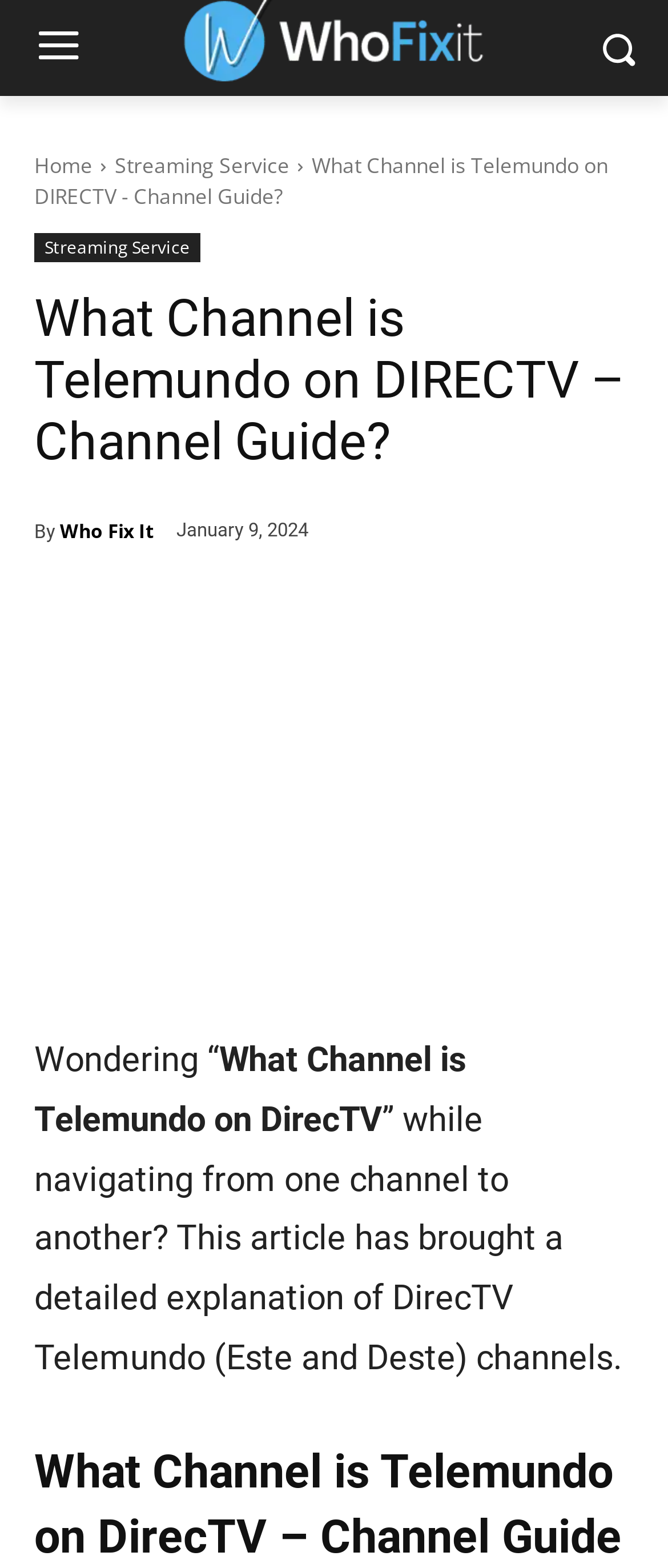Is the article related to streaming services?
Based on the image, respond with a single word or phrase.

Yes